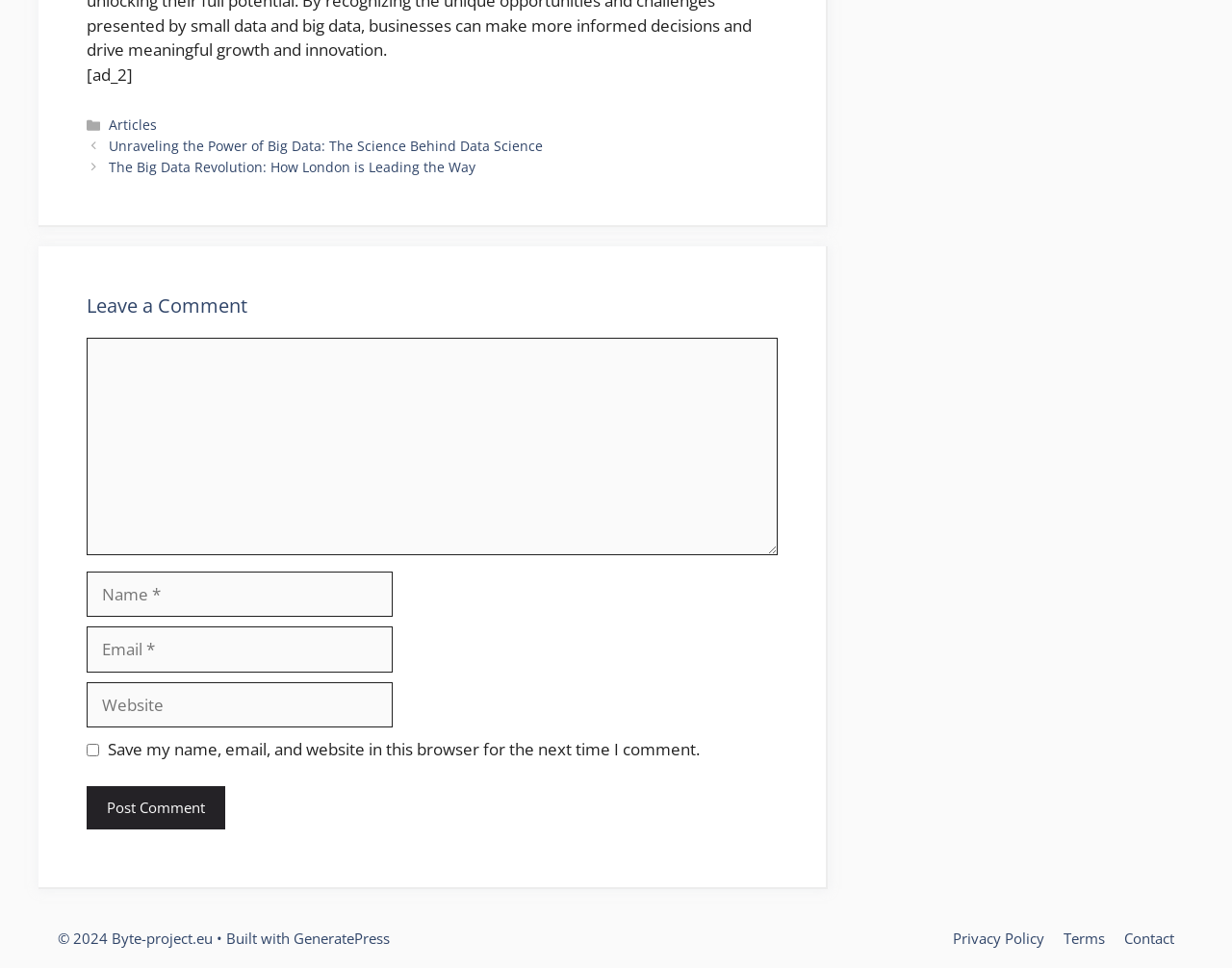Determine the bounding box coordinates for the region that must be clicked to execute the following instruction: "Read the 'Privacy Policy'".

[0.773, 0.959, 0.848, 0.979]